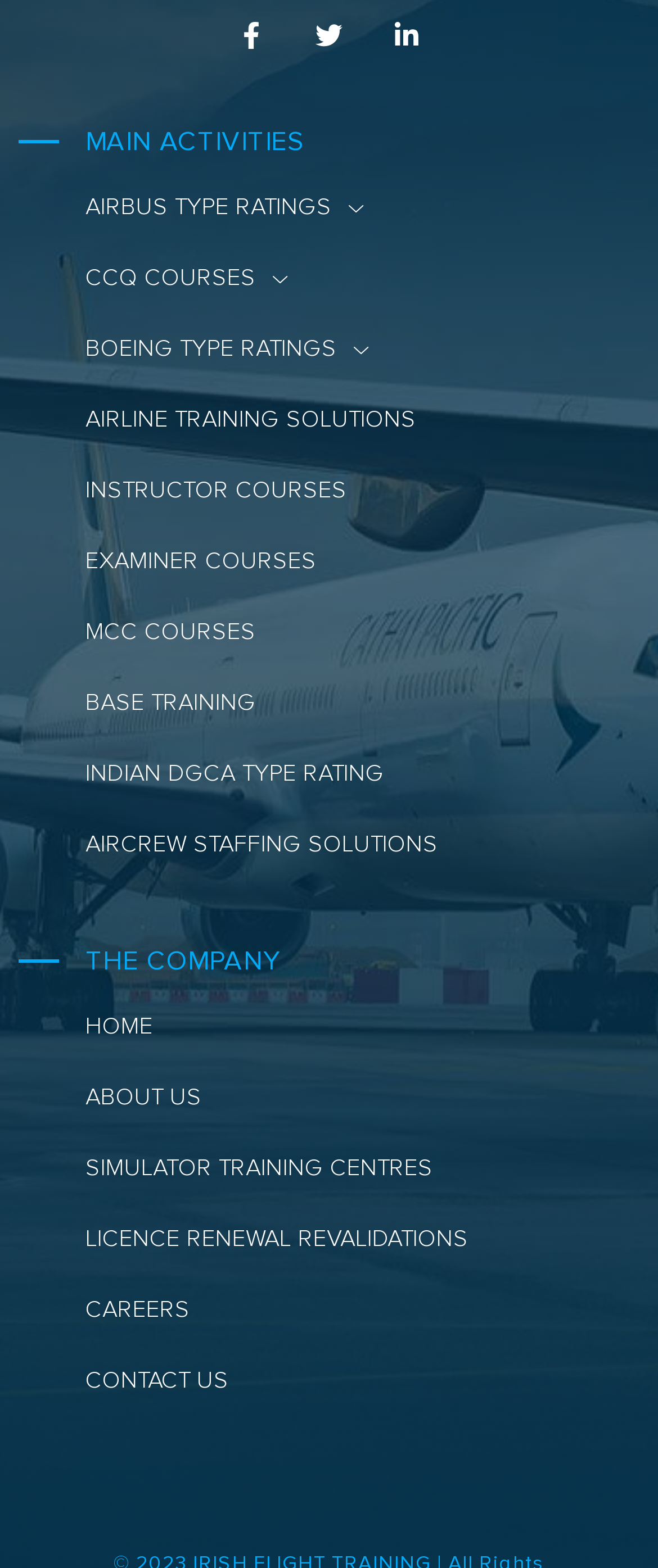Provide a brief response using a word or short phrase to this question:
How many icons are there in the top navigation bar?

3